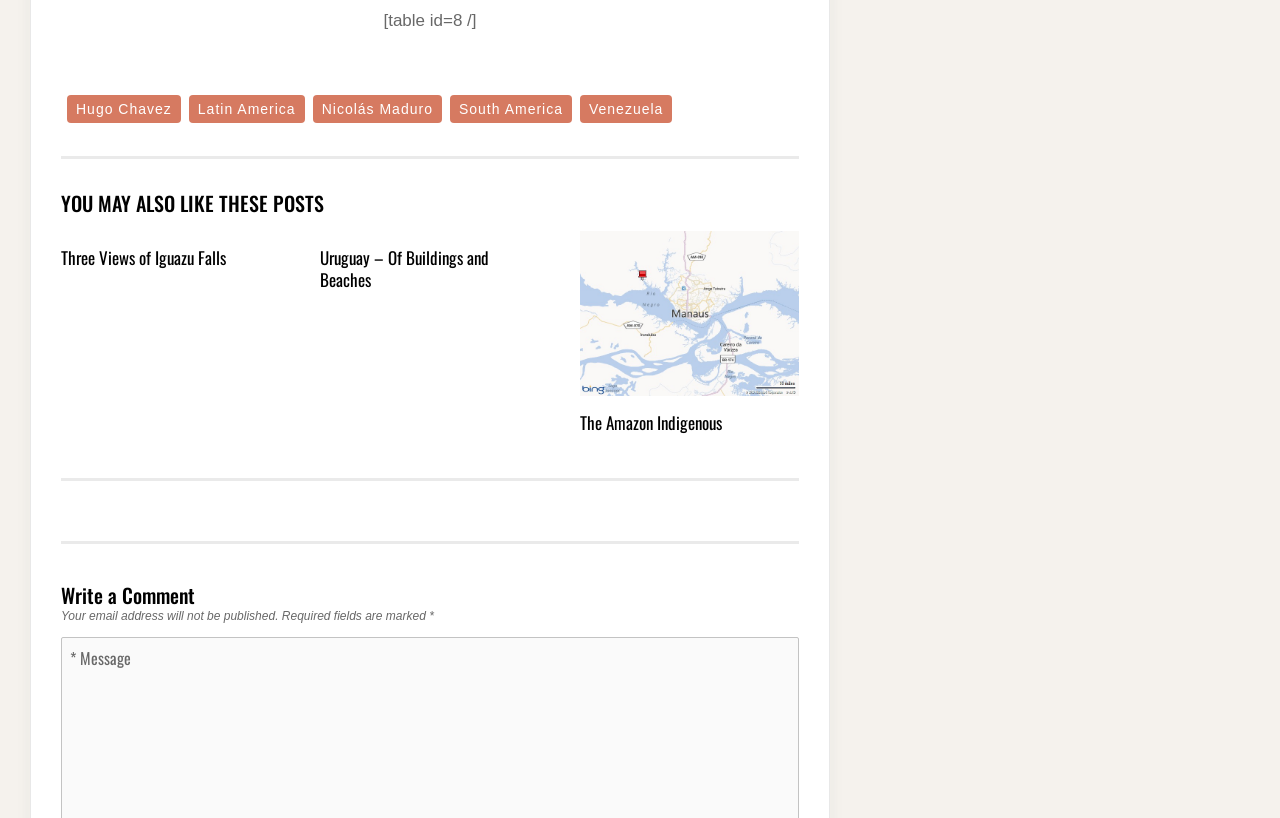Please identify the bounding box coordinates of the area I need to click to accomplish the following instruction: "Click on Hugo Chavez".

[0.052, 0.116, 0.141, 0.151]